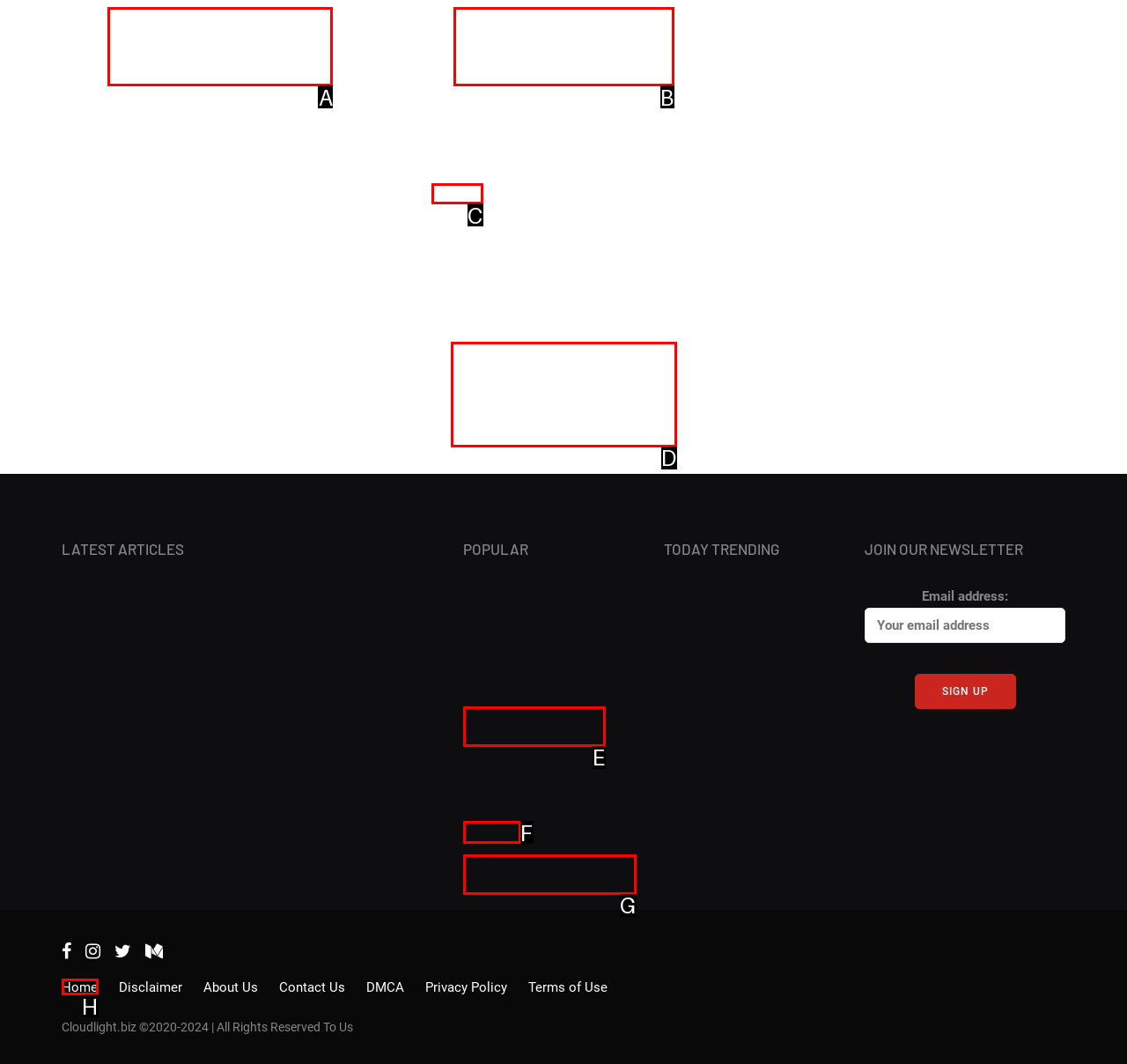Which lettered option should be clicked to achieve the task: Click on the 'New Zealand Green party co-leader outlines climate change plan' article? Choose from the given choices.

A